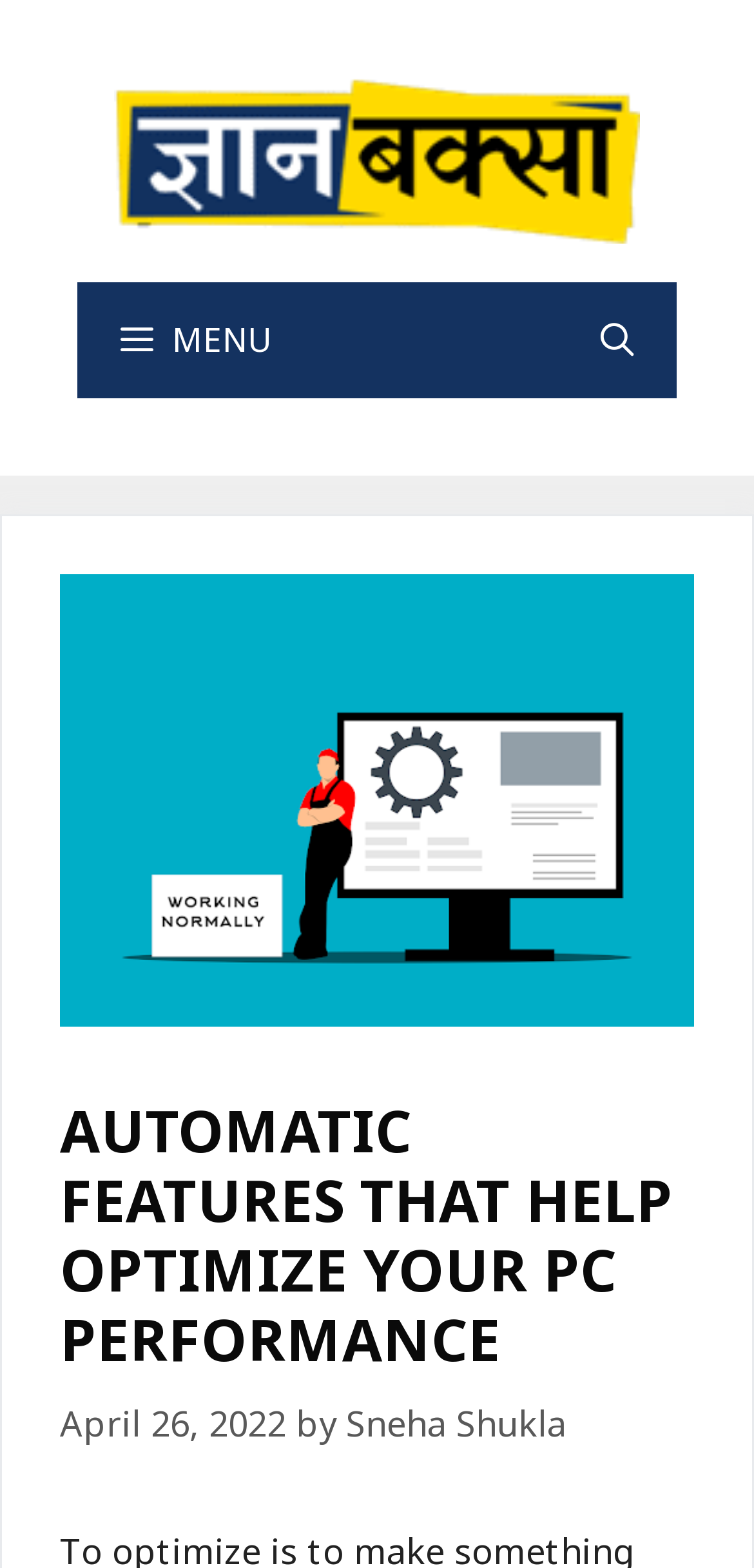Can you identify and provide the main heading of the webpage?

AUTOMATIC FEATURES THAT HELP OPTIMIZE YOUR PC PERFORMANCE